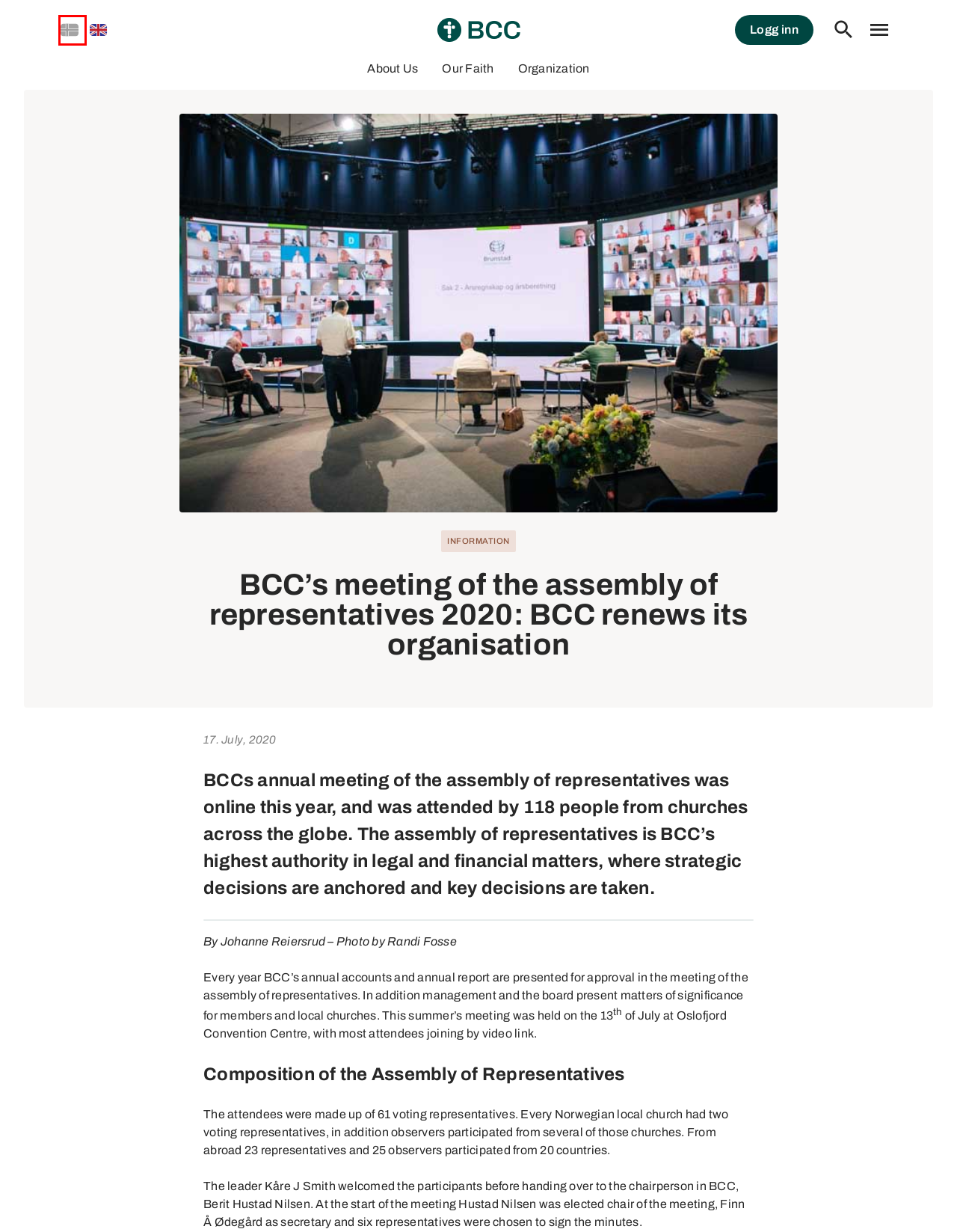With the provided webpage screenshot containing a red bounding box around a UI element, determine which description best matches the new webpage that appears after clicking the selected element. The choices are:
A. Debattregler for kommentarfelt i våre sosiale kanaler
B. Our faith – BCC an international church
C. Informasjonskapsler – BCC
D. Representantskapsmøte 2020: BCC fornyer organisasjonen - BCC
E. BCC has taken the first step in amending its statues - Brunstad Christian Church
F. About Us – Brunstad Christian Church – a Christian church
G. BCC’s annual report for 2019 has been published - Brunstad Christian Church
H. This is how the BCC Federation is organized

D